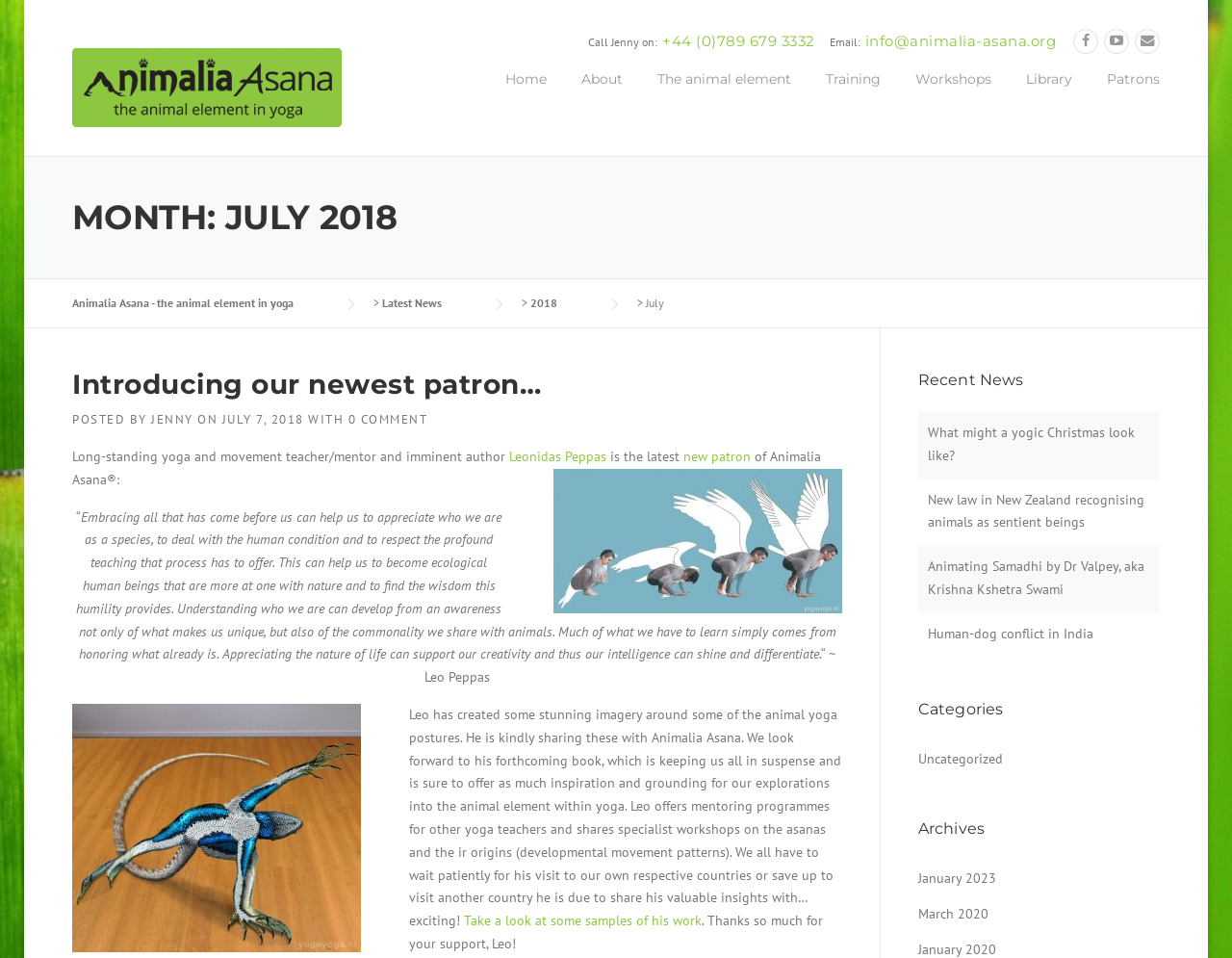Please answer the following question as detailed as possible based on the image: 
What is the name of the yoga teacher mentioned in the article?

I found the name of the yoga teacher mentioned in the article by looking at the link element with the text 'Leonidas Peppas' which is located in the paragraph describing the new patron of Animalia Asana.